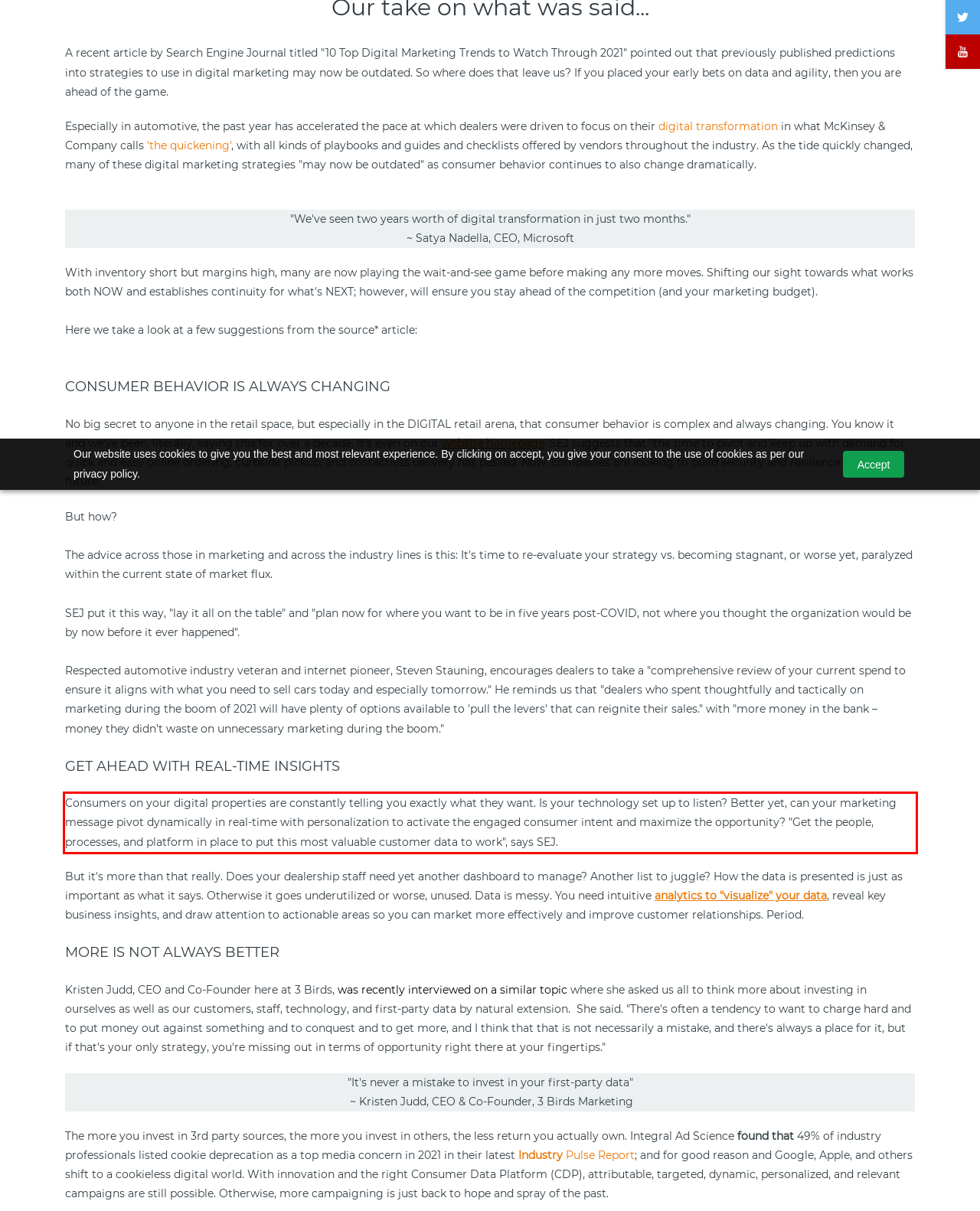Given a webpage screenshot with a red bounding box, perform OCR to read and deliver the text enclosed by the red bounding box.

Consumers on your digital properties are constantly telling you exactly what they want. Is your technology set up to listen? Better yet, can your marketing message pivot dynamically in real-time with personalization to activate the engaged consumer intent and maximize the opportunity? "Get the people, processes, and platform in place to put this most valuable customer data to work", says SEJ.